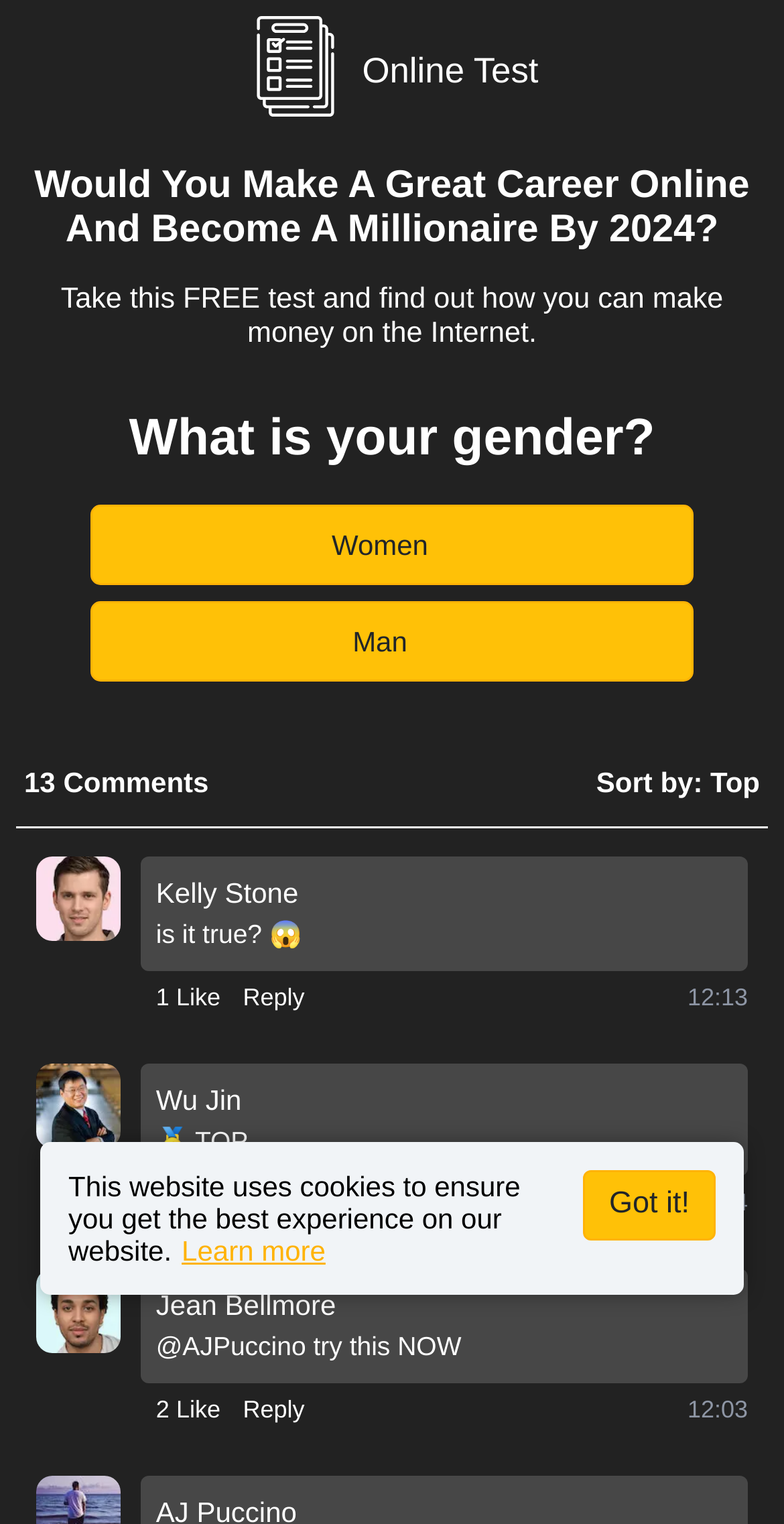Please give a one-word or short phrase response to the following question: 
What is the topic of the survey?

Career online